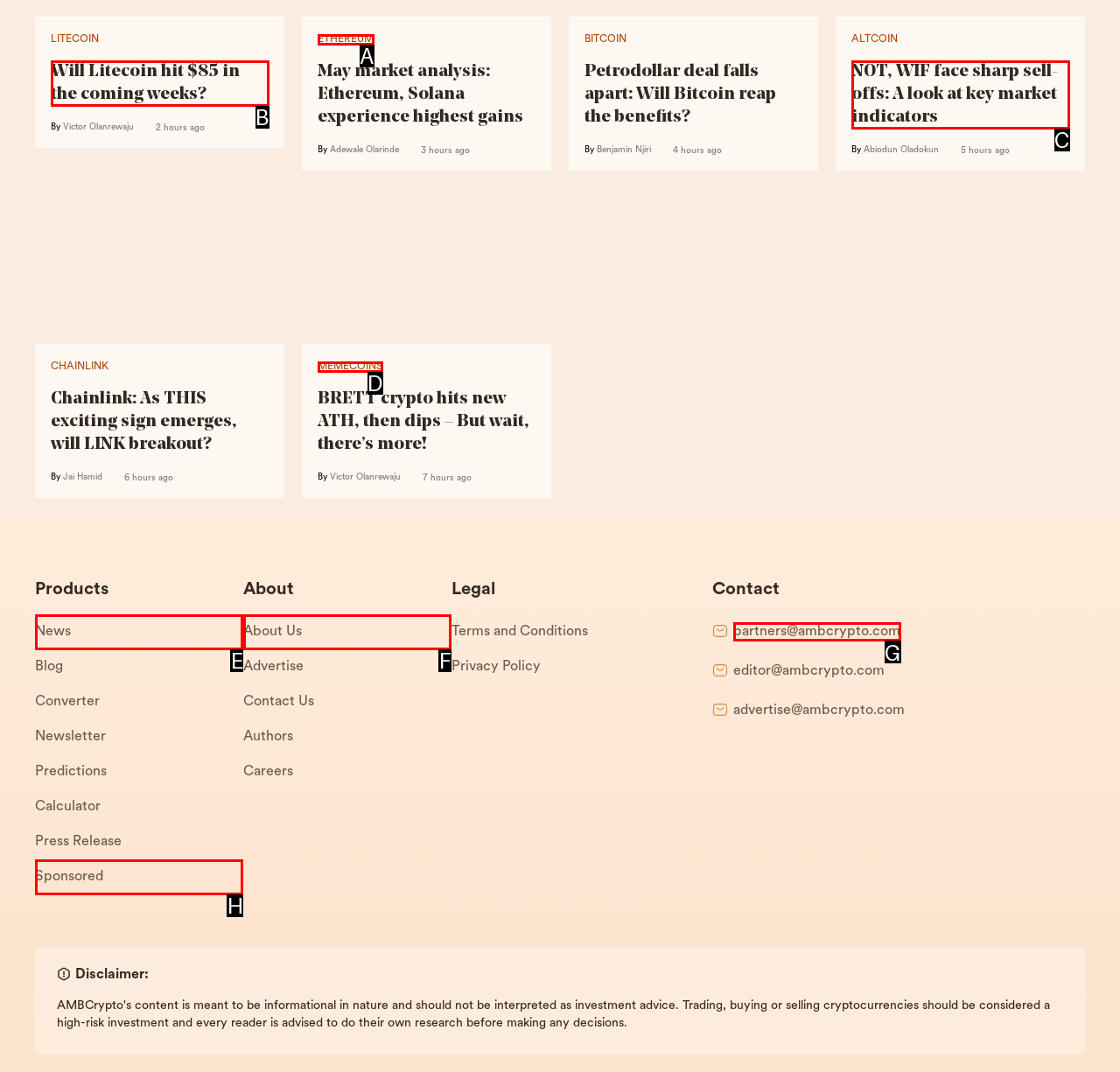Select the HTML element to finish the task: Contact the team through 'partners@ambcrypto.com' Reply with the letter of the correct option.

G